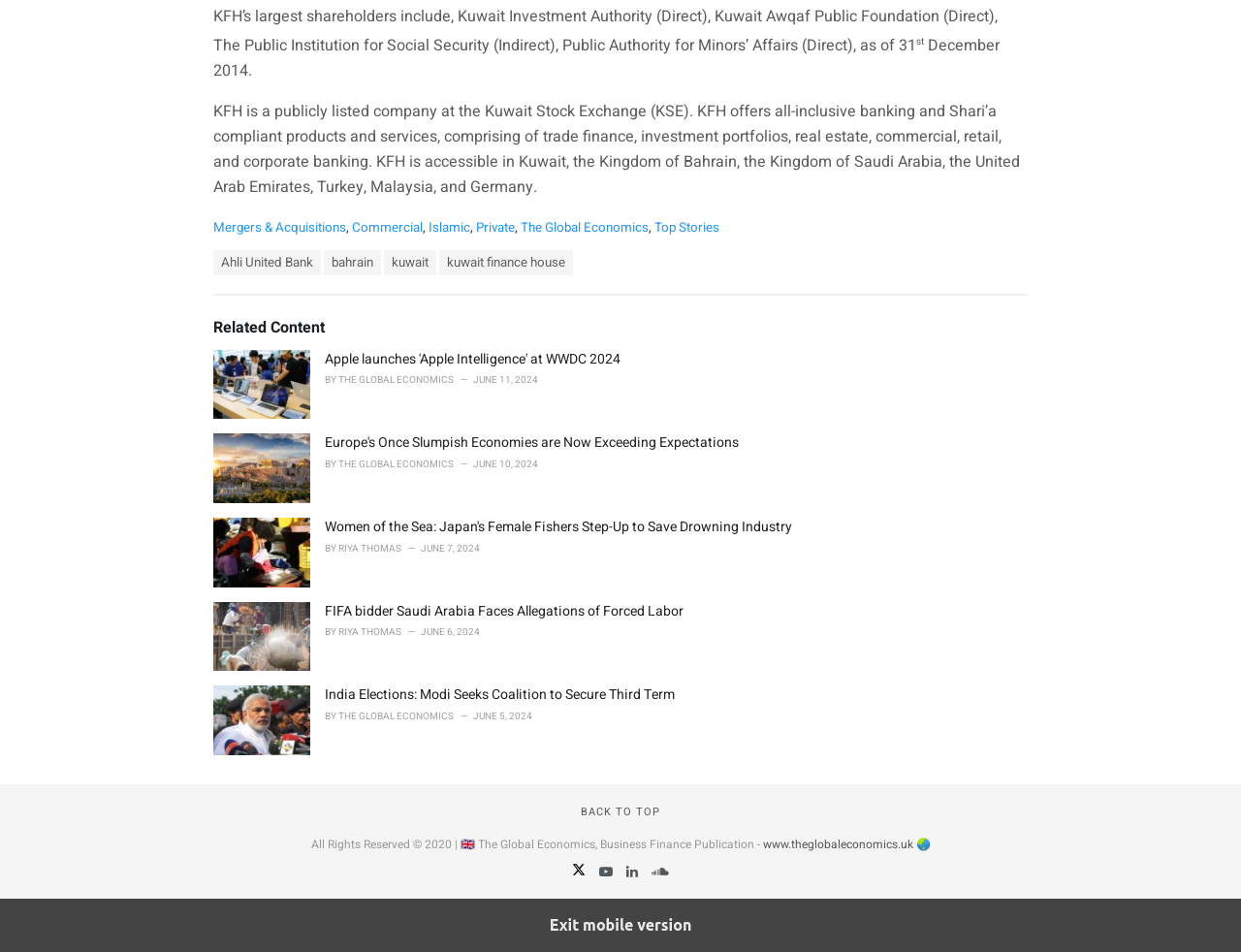Answer the question in one word or a short phrase:
What is the copyright year of The Global Economics?

2020